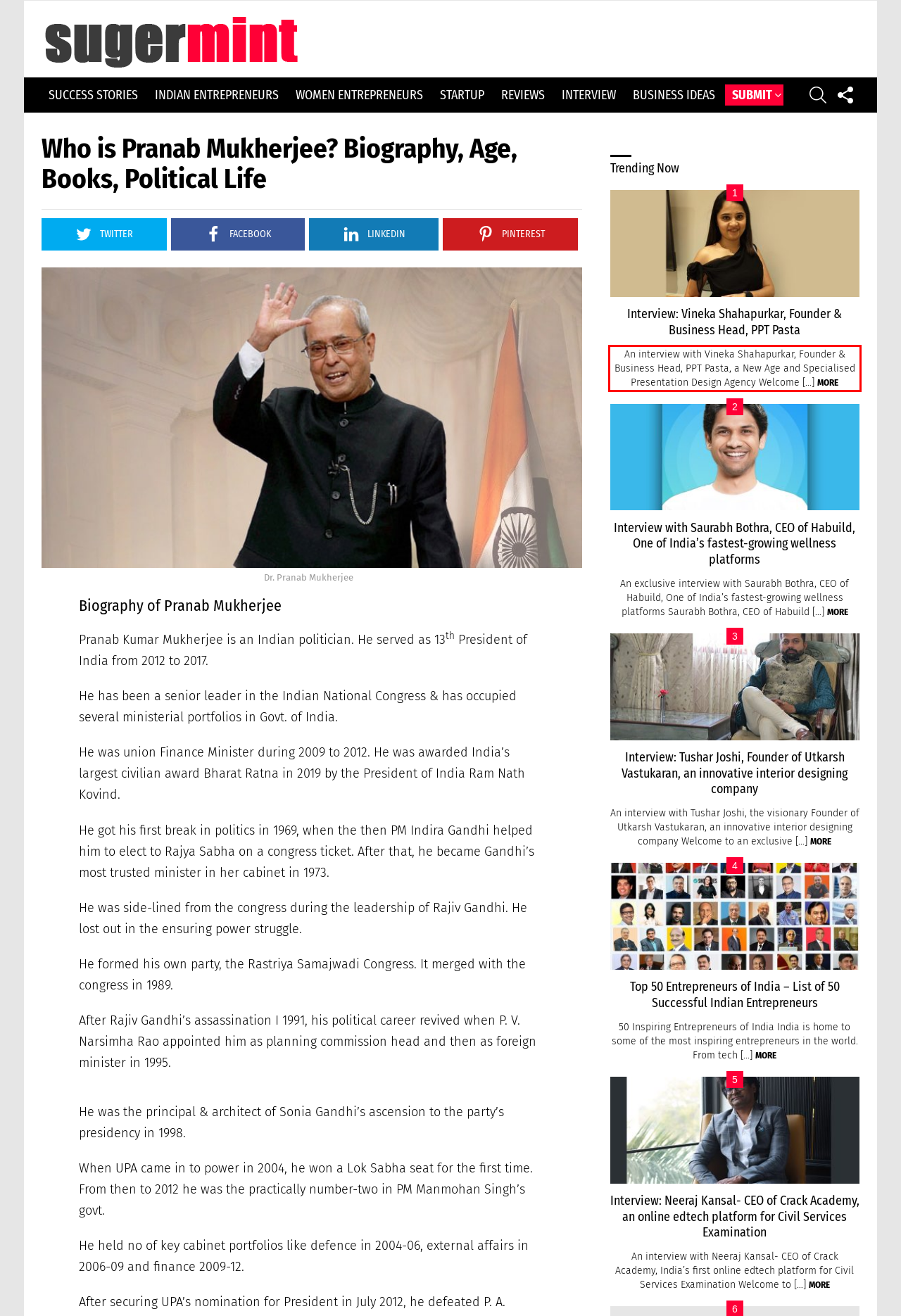You are presented with a screenshot containing a red rectangle. Extract the text found inside this red bounding box.

An interview with Vineka Shahapurkar, Founder & Business Head, PPT Pasta, a New Age and Specialised Presentation Design Agency Welcome […] MORE